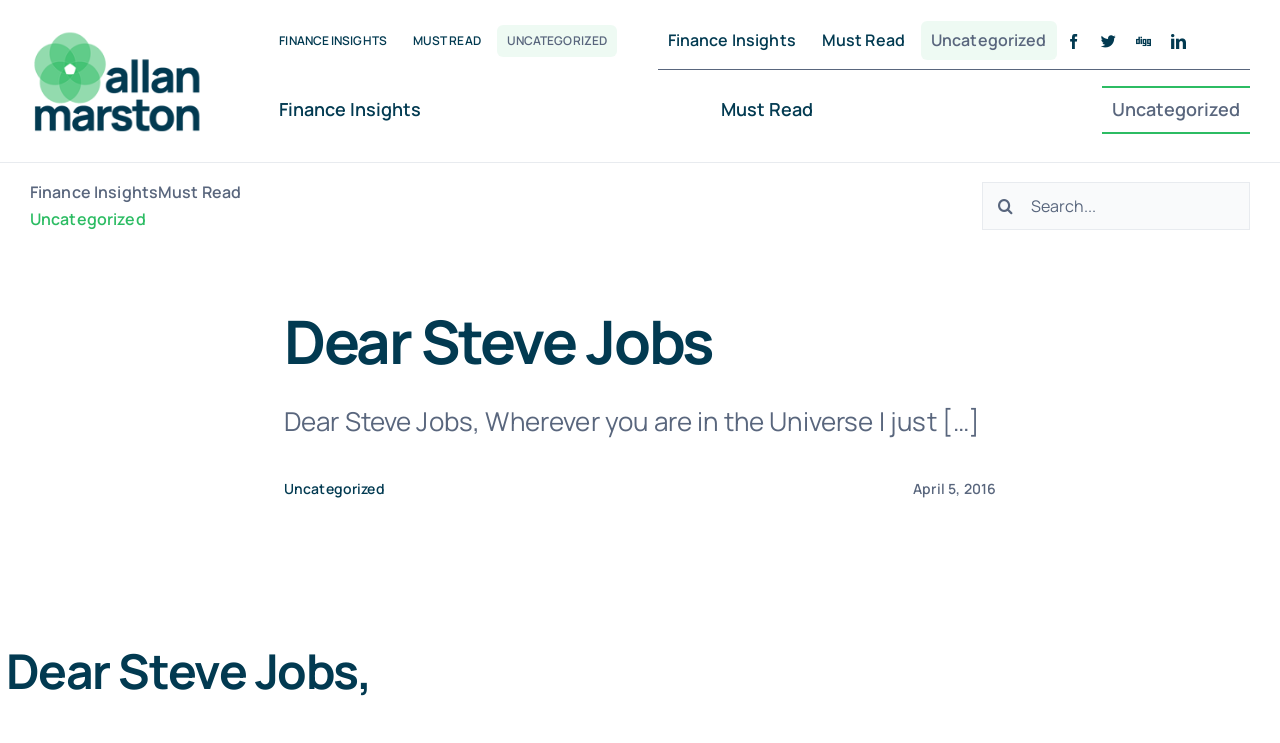Can you identify the bounding box coordinates of the clickable region needed to carry out this instruction: 'Visit the 'Uncategorized' page'? The coordinates should be four float numbers within the range of 0 to 1, stated as [left, top, right, bottom].

[0.388, 0.033, 0.482, 0.077]